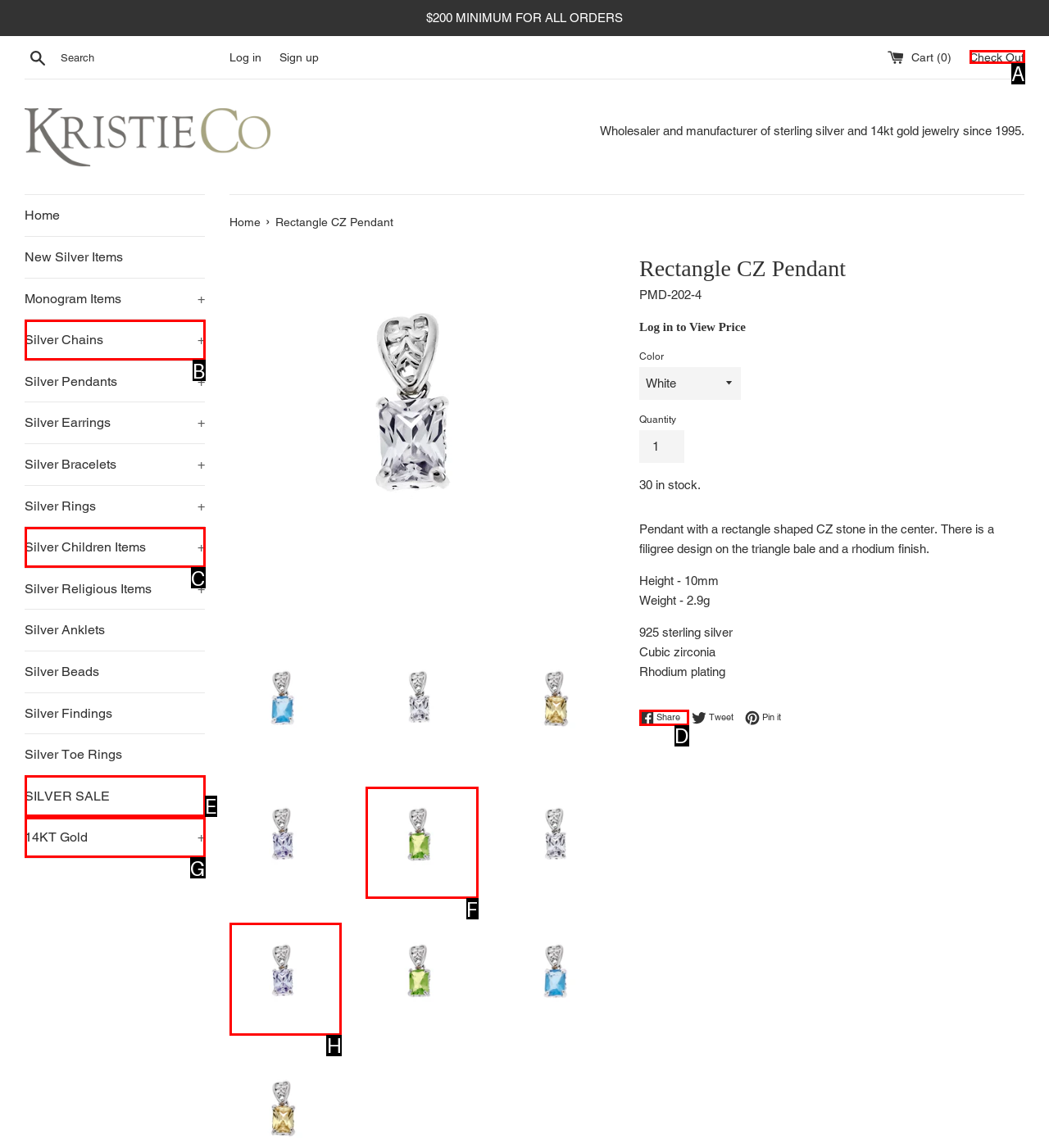Which HTML element fits the description: Donate Now? Respond with the letter of the appropriate option directly.

None